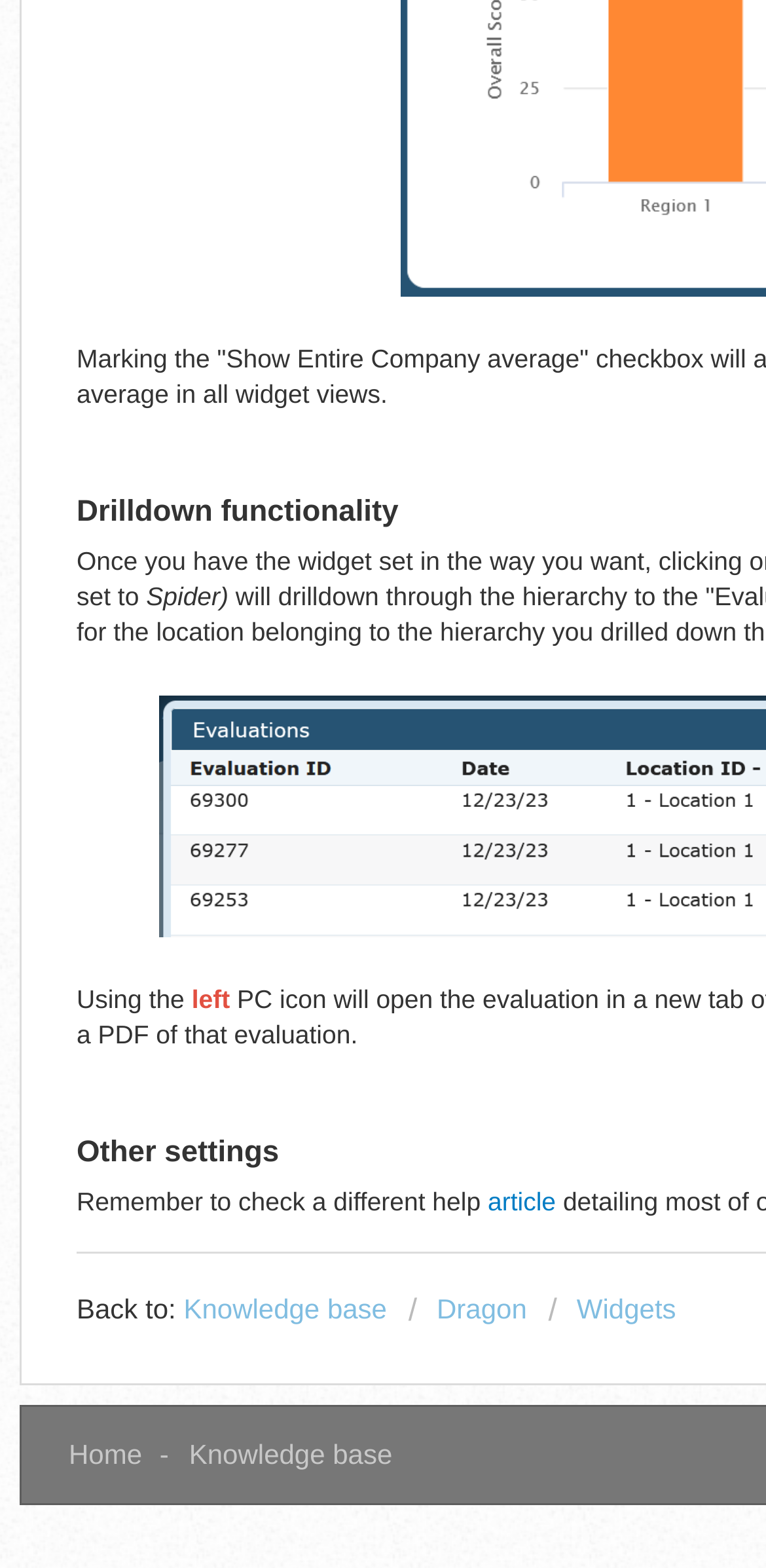Use a single word or phrase to respond to the question:
What is the last word in the text 'Remember to check a different help'?

help